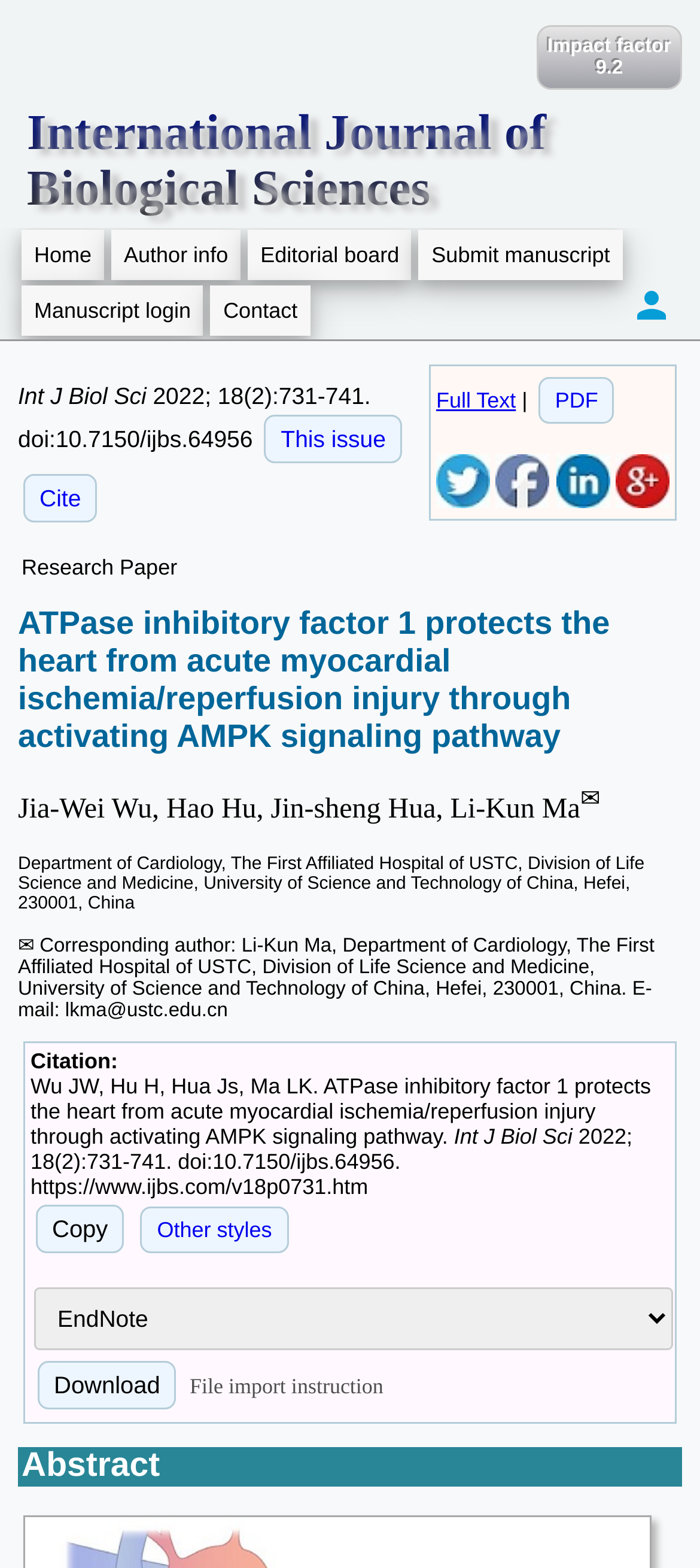Summarize the webpage with intricate details.

This webpage appears to be a scientific research article from the International Journal of Biological Sciences. At the top, there is a heading with the title of the article, "ATPase inhibitory factor 1 protects the heart from acute myocardial ischemia/reperfusion injury through activating AMPK signaling pathway." Below the title, there is a section with the journal's name, impact factor, and a link to the journal's homepage.

On the top-right corner, there are several links to navigate to different sections of the journal's website, including "Author info," "Editorial board," "Submit manuscript," and "Contact." There is also a search icon and a link to log in to the manuscript system.

Below the navigation links, there are several options to access the article, including links to the full text, PDF, and sharing options on social media platforms such as Twitter, Facebook, and LinkedIn.

On the left side of the page, there is a section with the article's metadata, including the journal's abbreviation, publication date, and DOI. There is also a link to cite the article and a button to copy the citation.

The main content of the article starts with a heading "Research Paper" followed by the authors' names and affiliations. The abstract of the article is not explicitly marked, but it appears to be the text below the authors' information. The abstract is followed by a section with the corresponding author's contact information.

At the bottom of the page, there is a section with the article's citation in different formats, including a link to the article's webpage. There are also buttons to copy the citation and download the article in different formats.